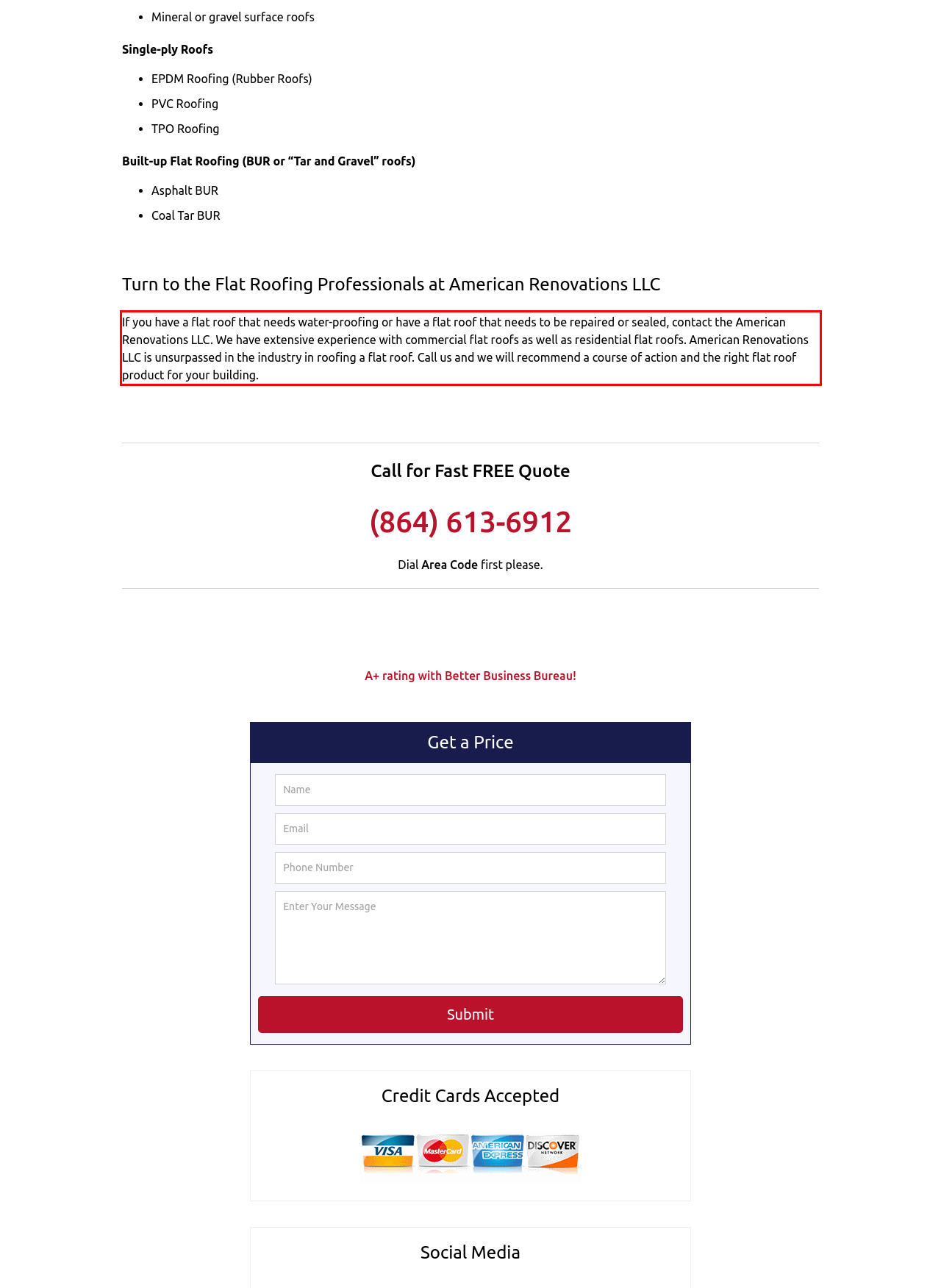Review the screenshot of the webpage and recognize the text inside the red rectangle bounding box. Provide the extracted text content.

If you have a flat roof that needs water-proofing or have a flat roof that needs to be repaired or sealed, contact the American Renovations LLC. We have extensive experience with commercial flat roofs as well as residential flat roofs. American Renovations LLC is unsurpassed in the industry in roofing a flat roof. Call us and we will recommend a course of action and the right flat roof product for your building.